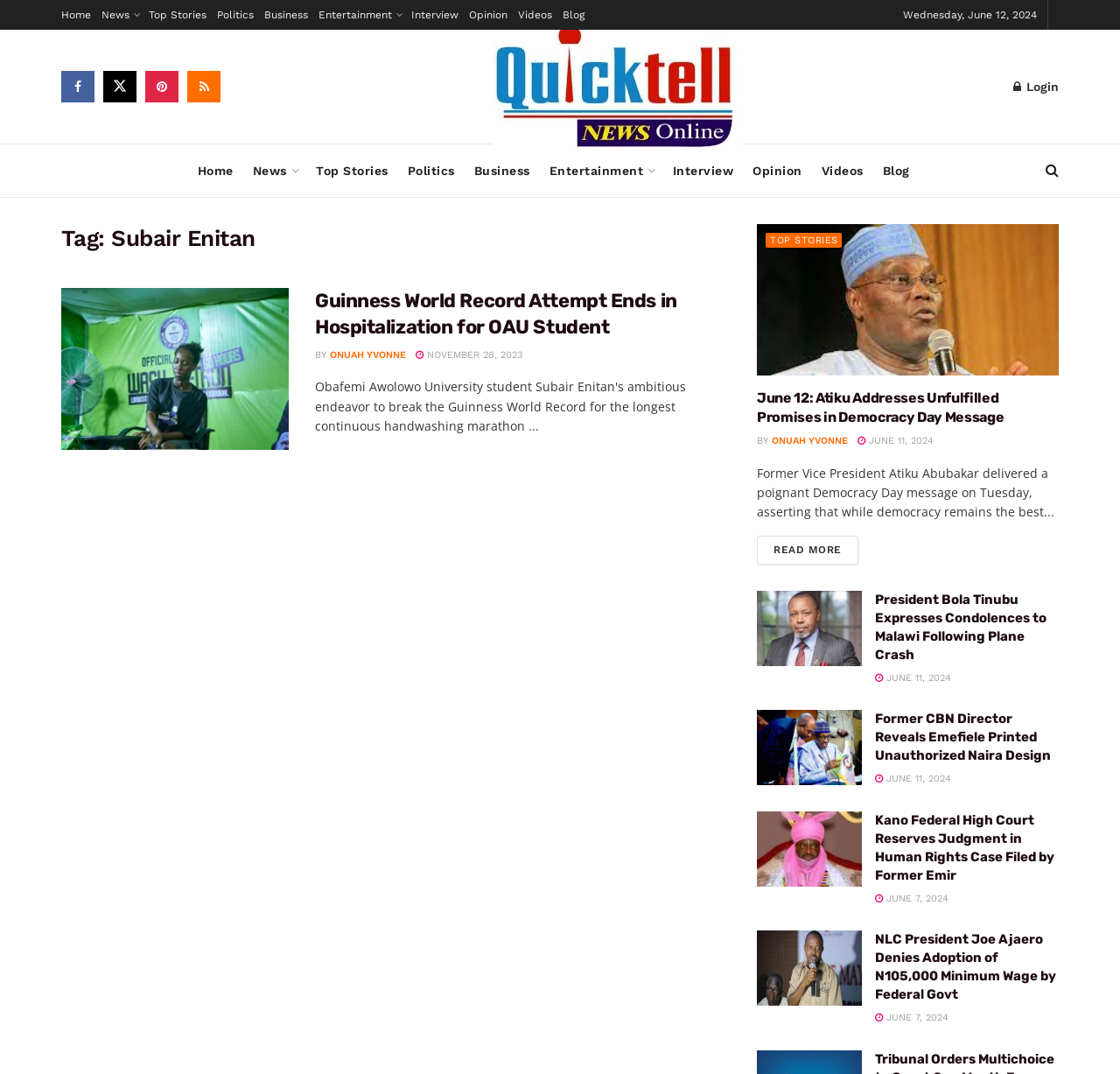Refer to the image and offer a detailed explanation in response to the question: What is the category of the first article on the webpage?

I looked at the first article element on the webpage, which has an ID of 824. The heading element with ID 347, which is a child of the article element, has the text 'Tag: Subair Enitan', indicating that this is the category of the first article.